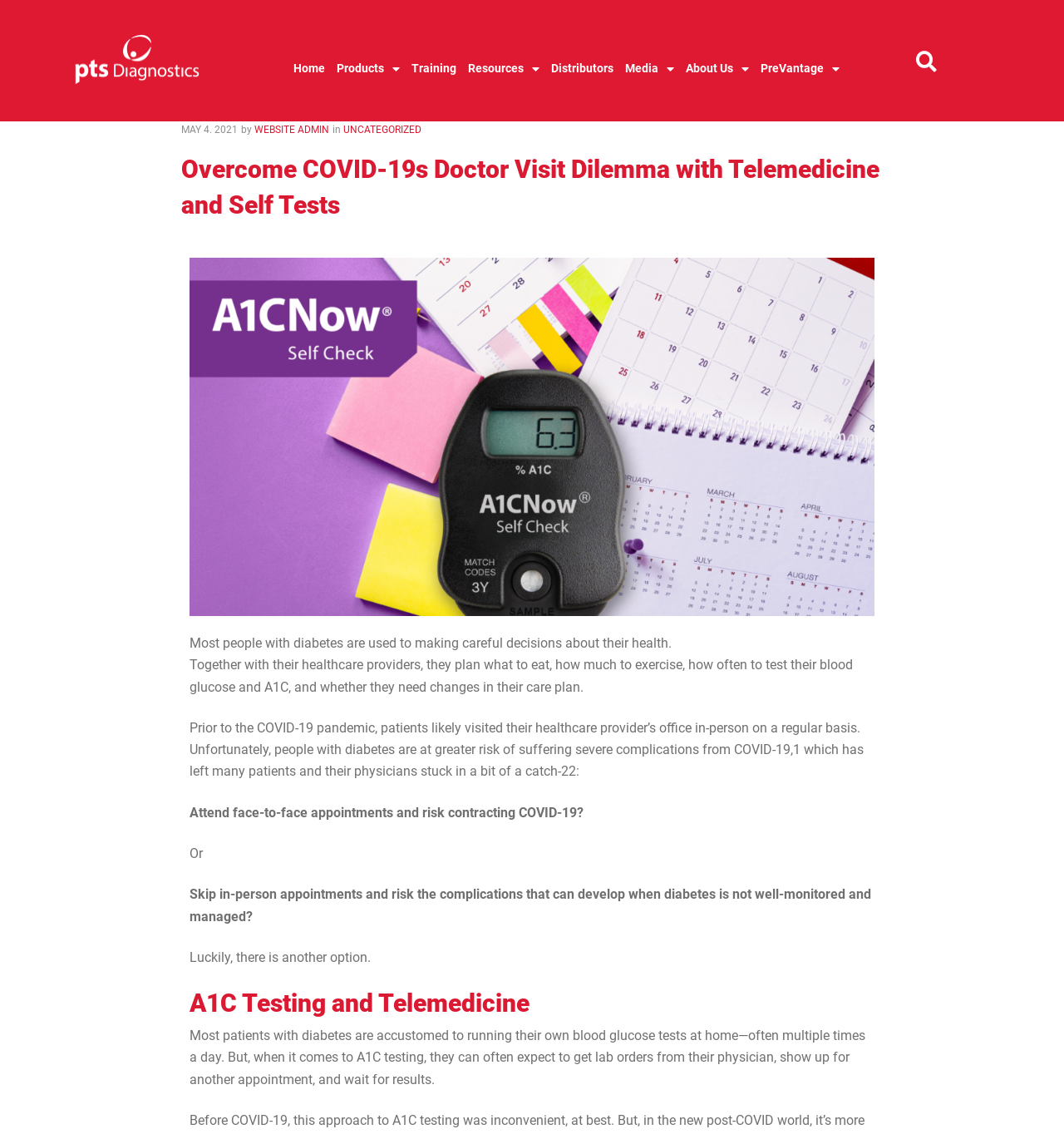Please find the bounding box coordinates of the section that needs to be clicked to achieve this instruction: "View the Products menu".

[0.316, 0.045, 0.376, 0.077]